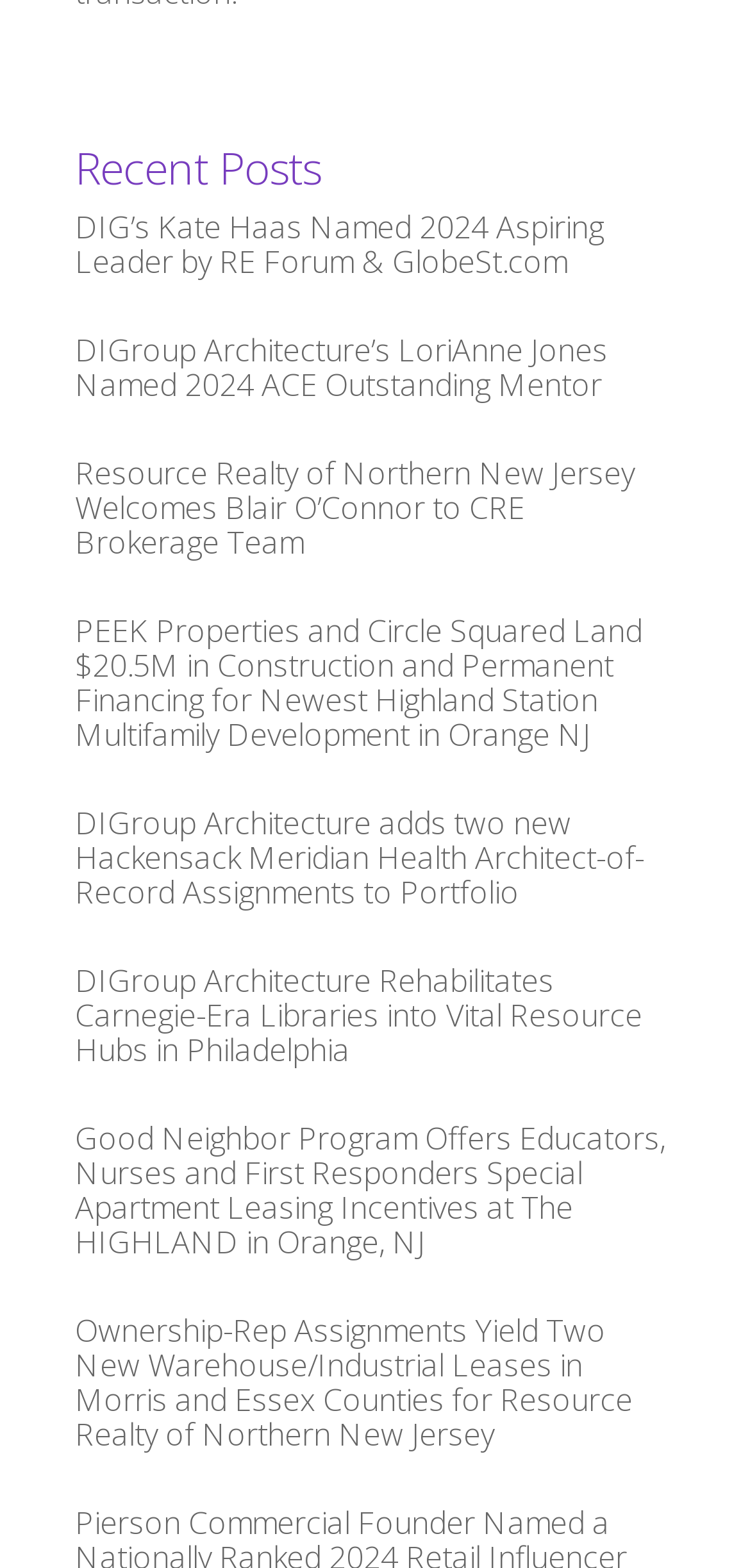Is the webpage listing news or articles?
Based on the image, answer the question with a single word or brief phrase.

Yes